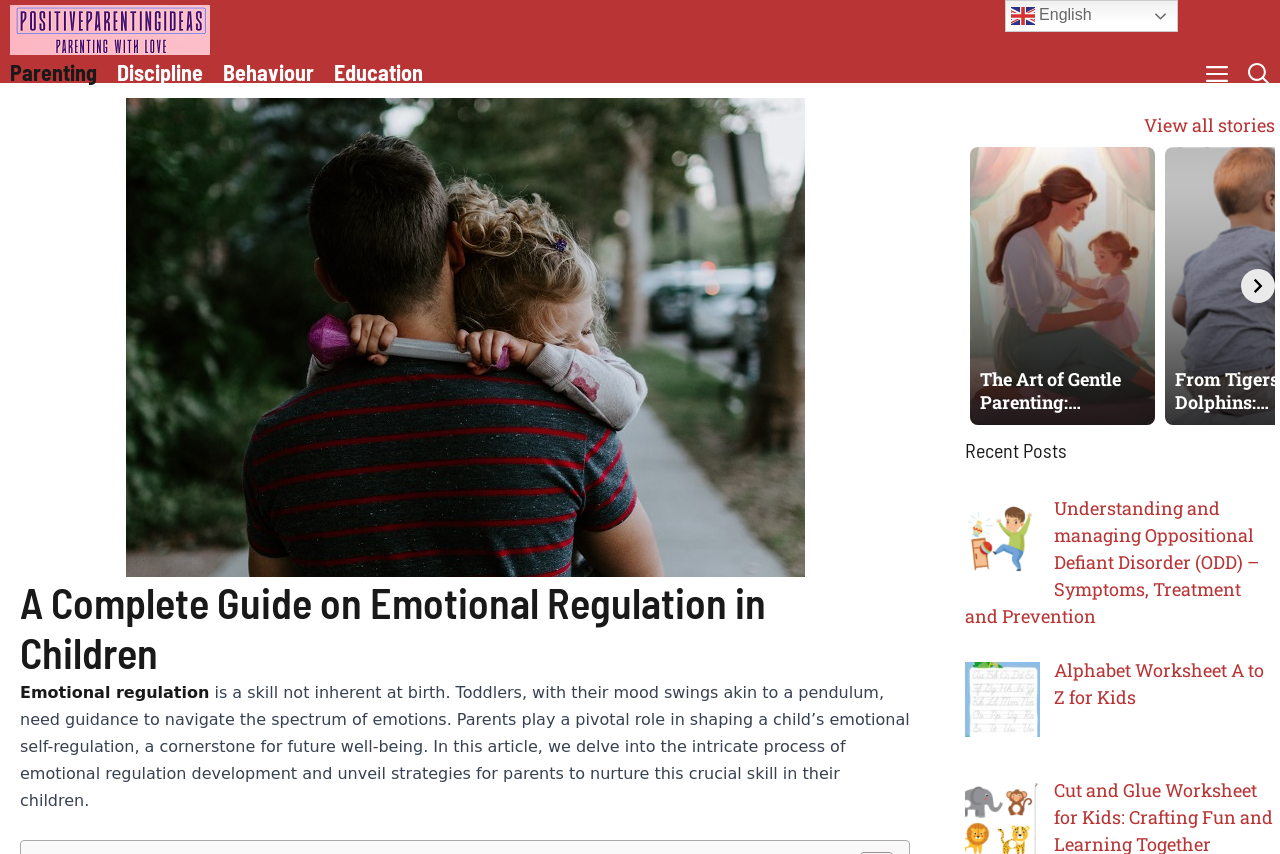Calculate the bounding box coordinates for the UI element based on the following description: "aria-label="Open search"". Ensure the coordinates are four float numbers between 0 and 1, i.e., [left, top, right, bottom].

[0.967, 0.07, 1.0, 0.097]